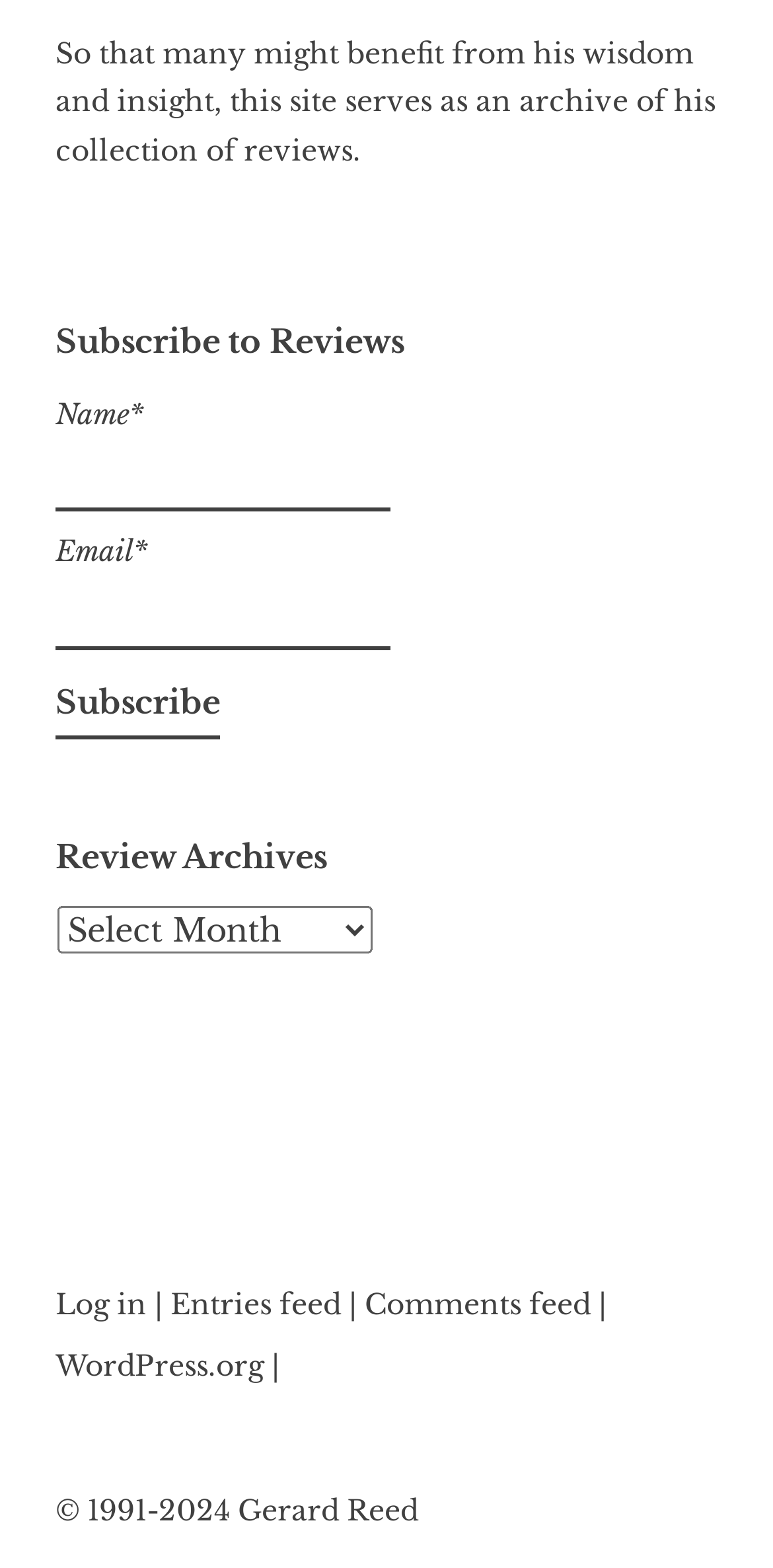Who owns the copyright of this website?
From the details in the image, provide a complete and detailed answer to the question.

The static text '© 1991-2024 Gerard Reed' indicates that Gerard Reed owns the copyright of this website.